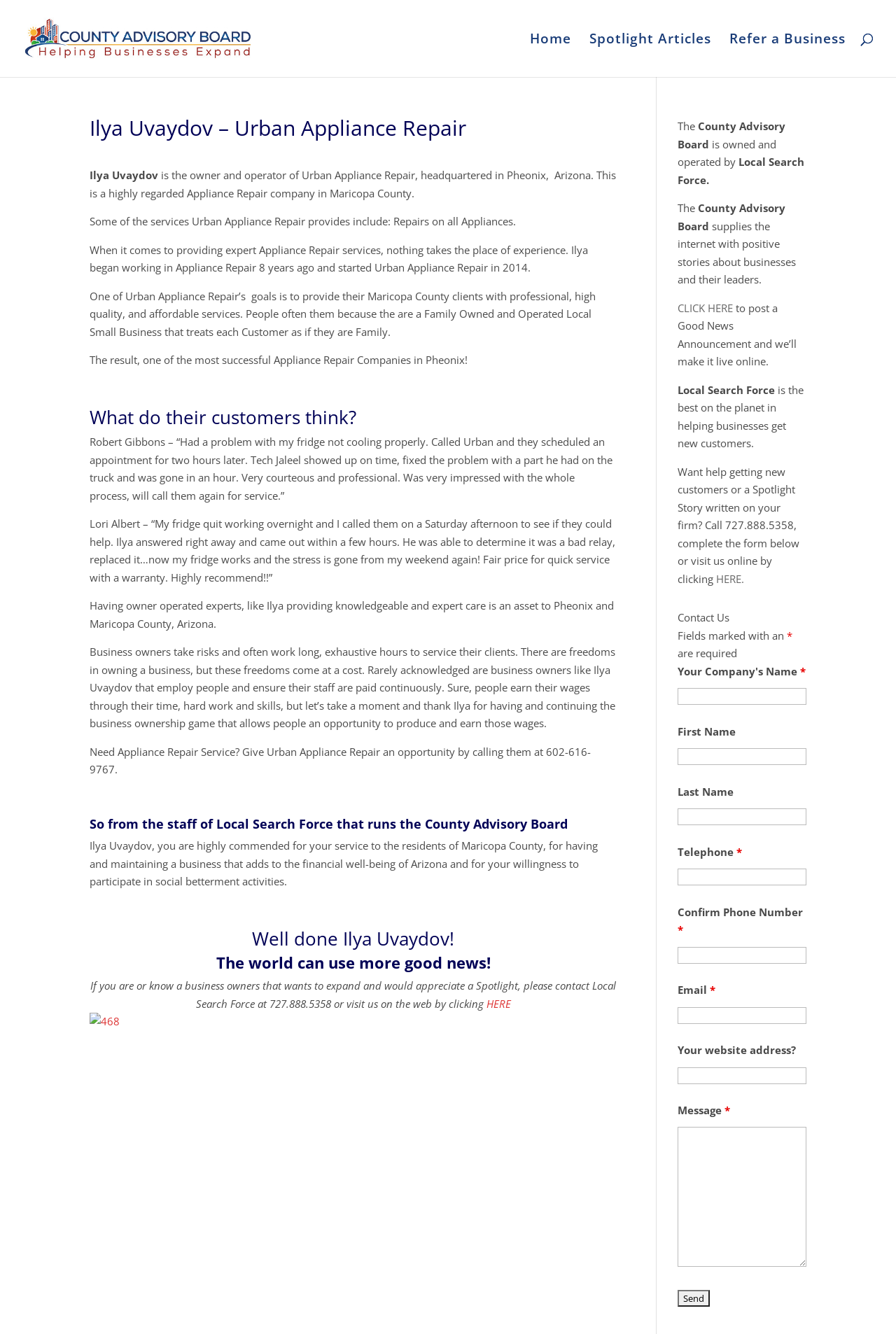Determine the bounding box coordinates for the area that needs to be clicked to fulfill this task: "Click the 'HERE' link to post a Good News Announcement". The coordinates must be given as four float numbers between 0 and 1, i.e., [left, top, right, bottom].

[0.543, 0.747, 0.57, 0.757]